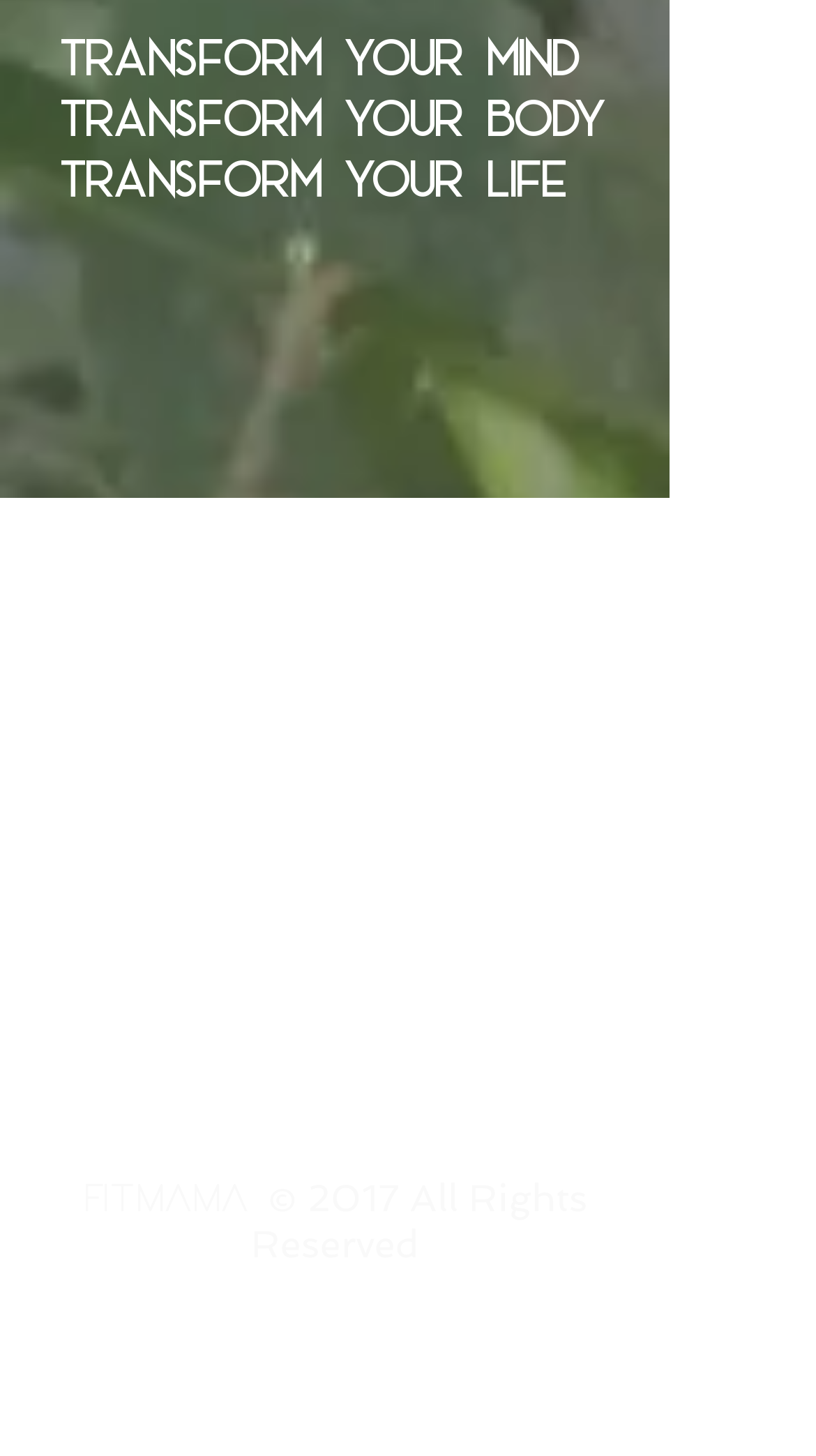Answer the question with a single word or phrase: 
What is the name of the website?

FITMAMA